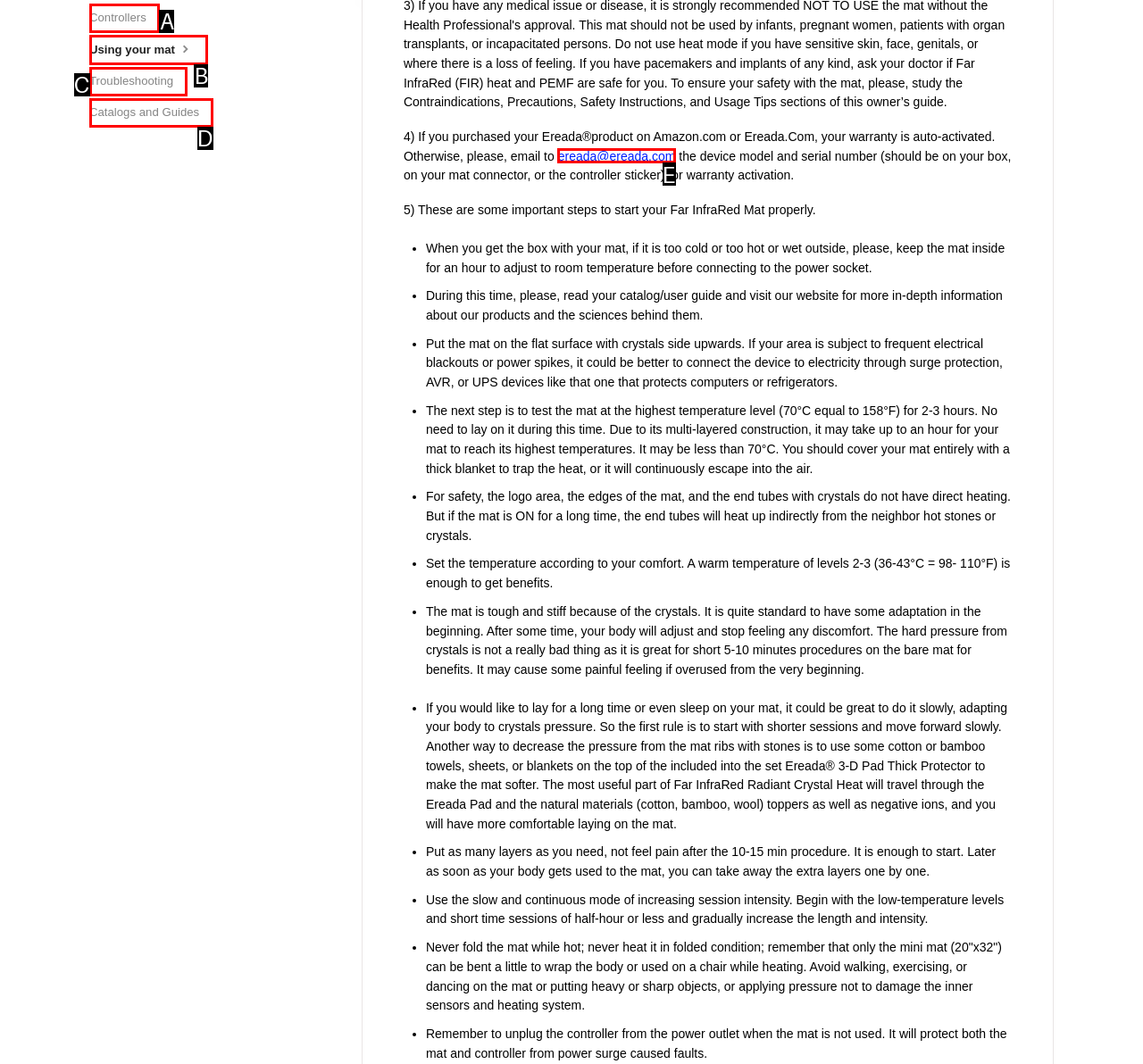Which option is described as follows: Catalogs and Guides
Answer with the letter of the matching option directly.

D